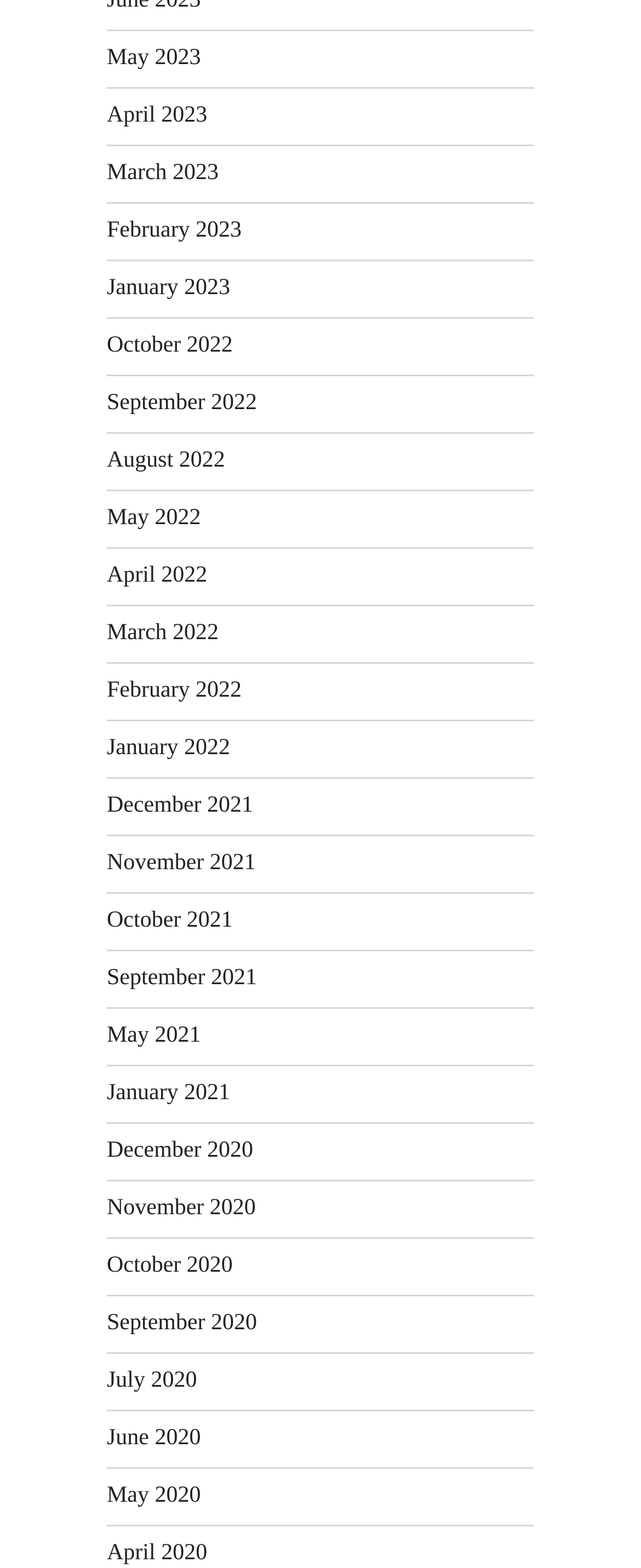Are there any links for months in 2019?
Provide a short answer using one word or a brief phrase based on the image.

No